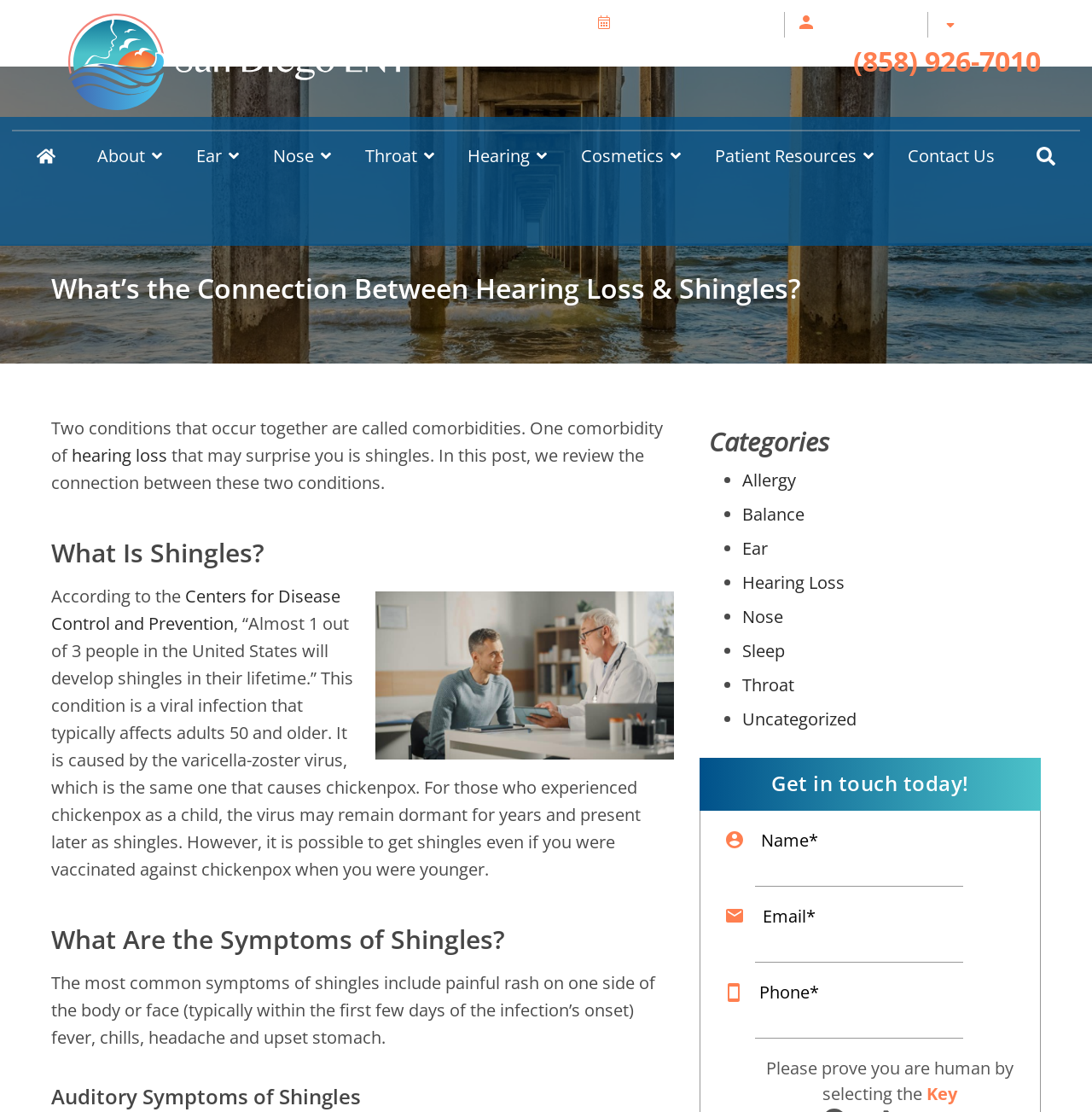Provide a one-word or short-phrase answer to the question:
What is the virus that causes shingles?

Varicella-zoster virus